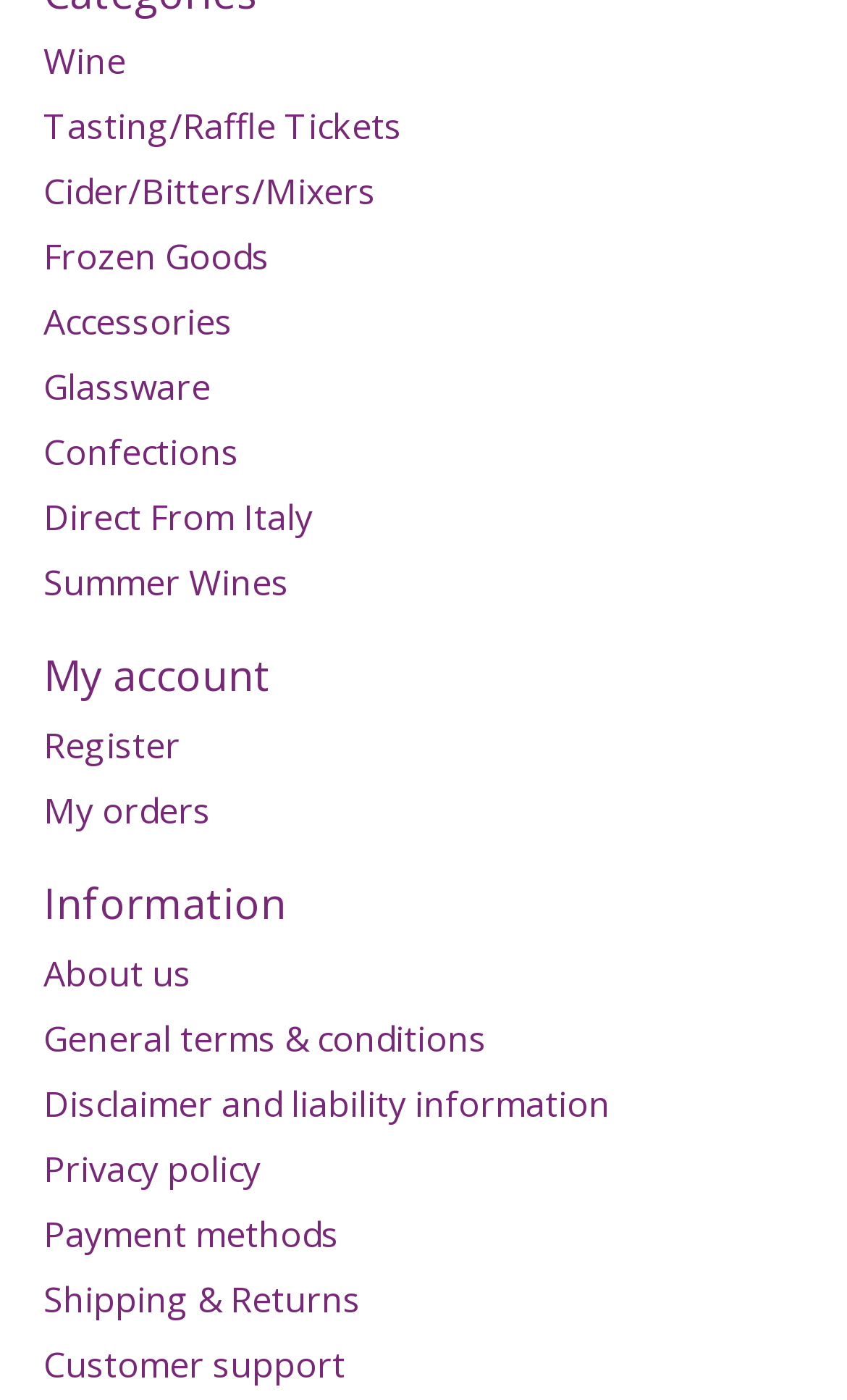Please provide a comprehensive response to the question based on the details in the image: What is the second product category?

The second link on the webpage is 'Tasting/Raffle Tickets', which suggests that it is the second product category available on the website.